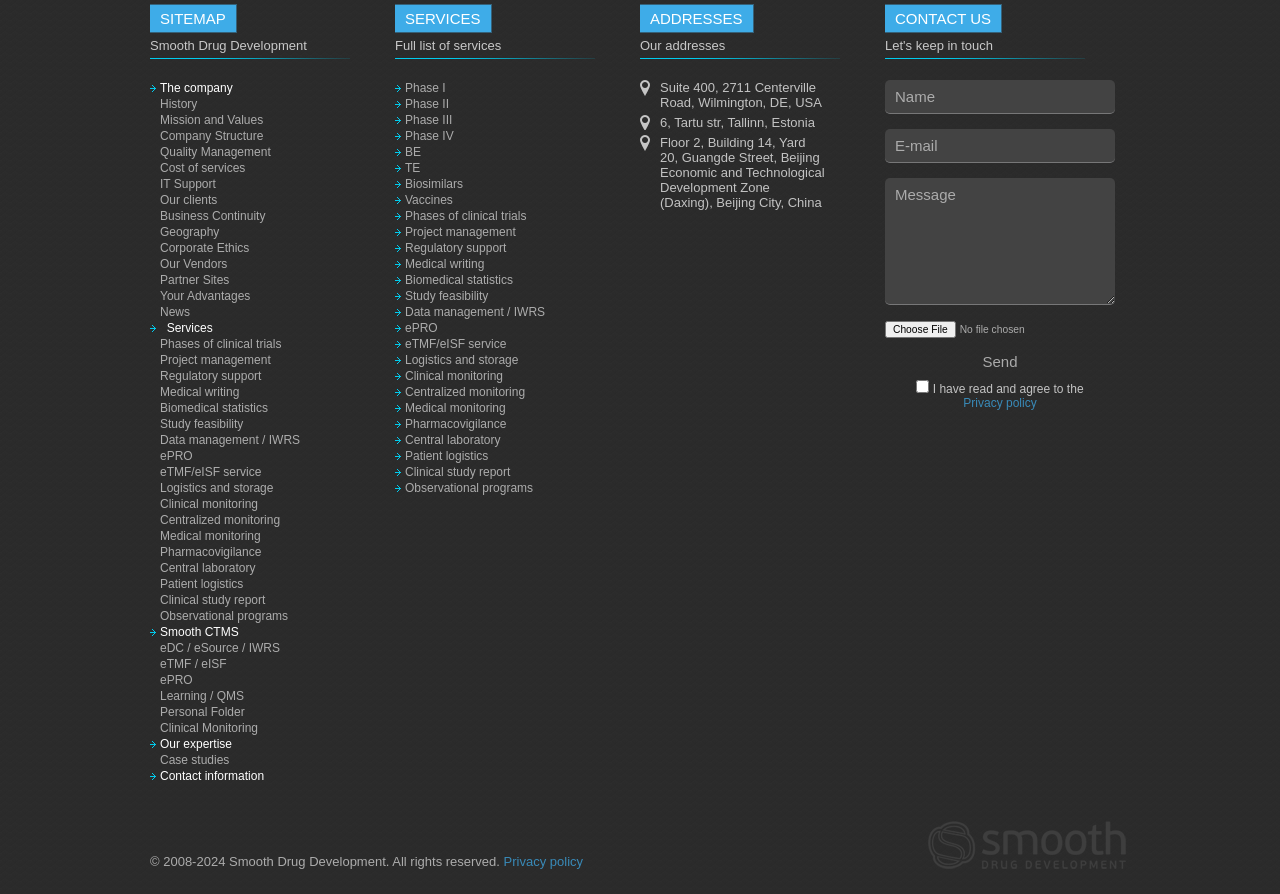Could you specify the bounding box coordinates for the clickable section to complete the following instruction: "View 'Phases of clinical trials'"?

[0.117, 0.376, 0.22, 0.394]